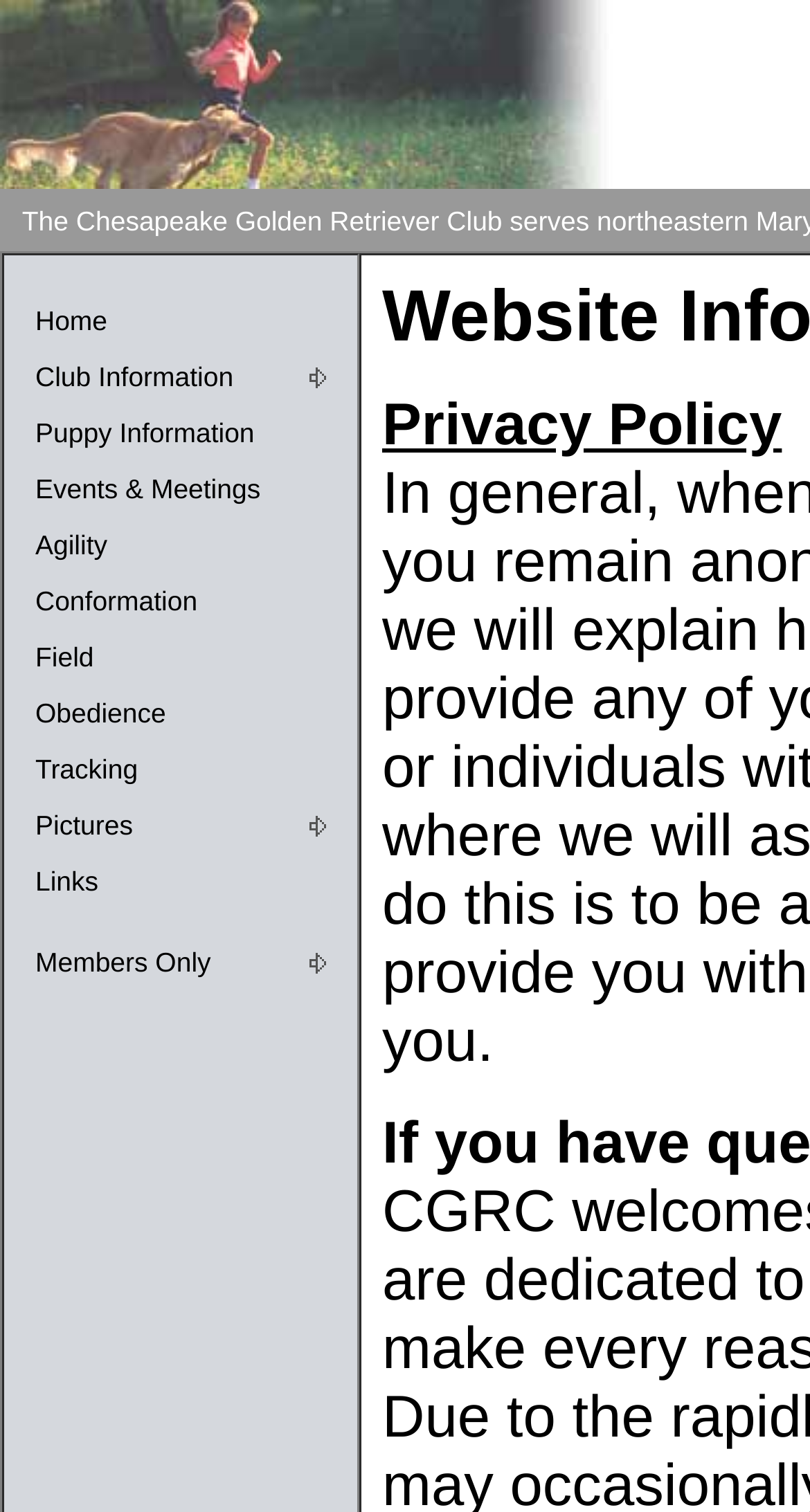Generate an in-depth caption that captures all aspects of the webpage.

The webpage is about the Chesapeake Golden Retriever Club. At the top, there is a banner image that spans almost the entire width of the page. Below the image, there is a horizontal navigation menu with 12 links, including "Home", "Club Information", "Puppy Information", "Events & Meetings", and others, which are evenly spaced and aligned to the left. The links are stacked vertically, with "Home" at the top and "Members Only" at the bottom. To the right of the last link, there is a small, empty space with a single non-breaking space character. The overall layout is organized, with a clear hierarchy of elements.